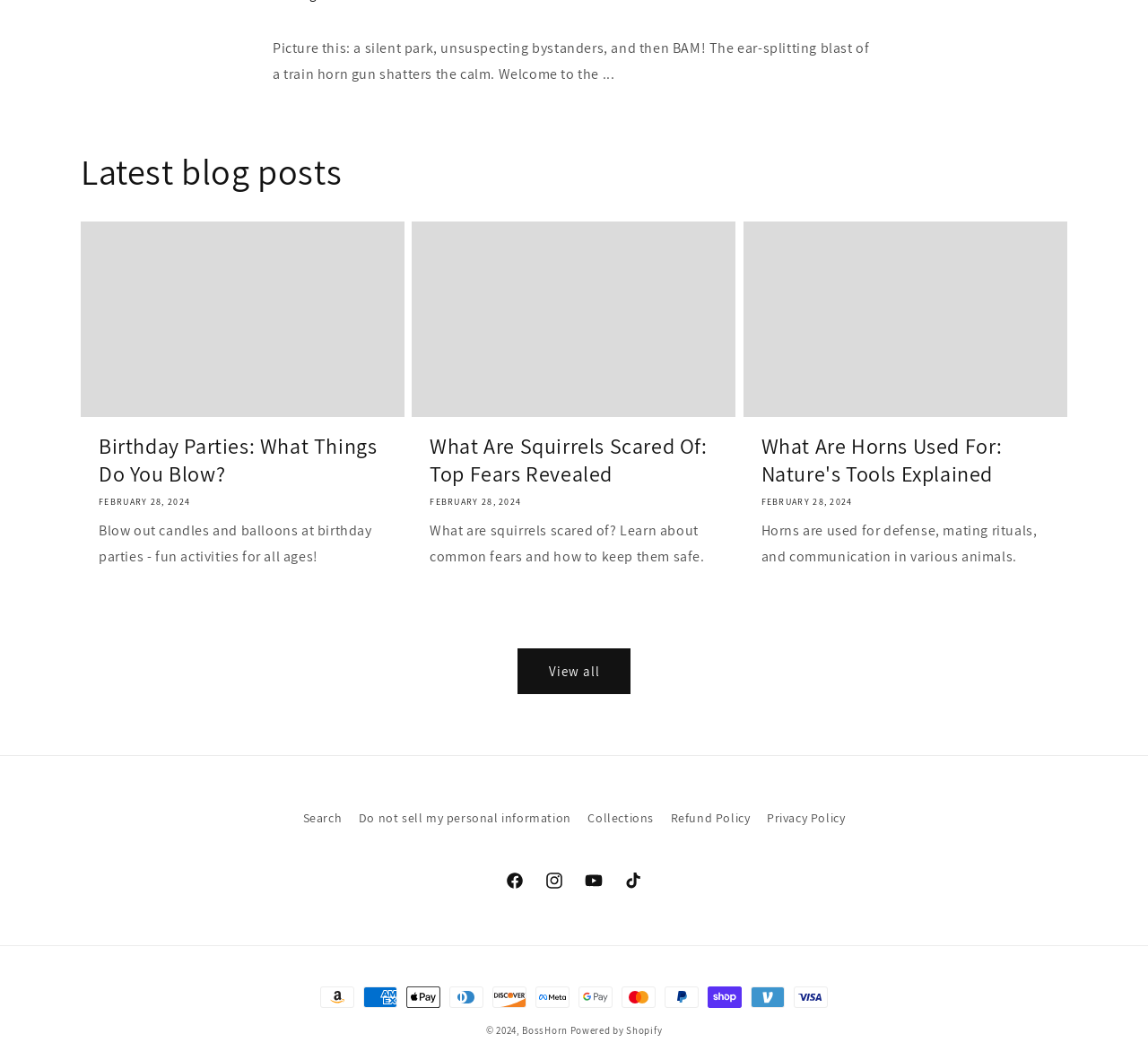Please identify the coordinates of the bounding box that should be clicked to fulfill this instruction: "Learn about what squirrels are scared of".

[0.374, 0.411, 0.625, 0.465]